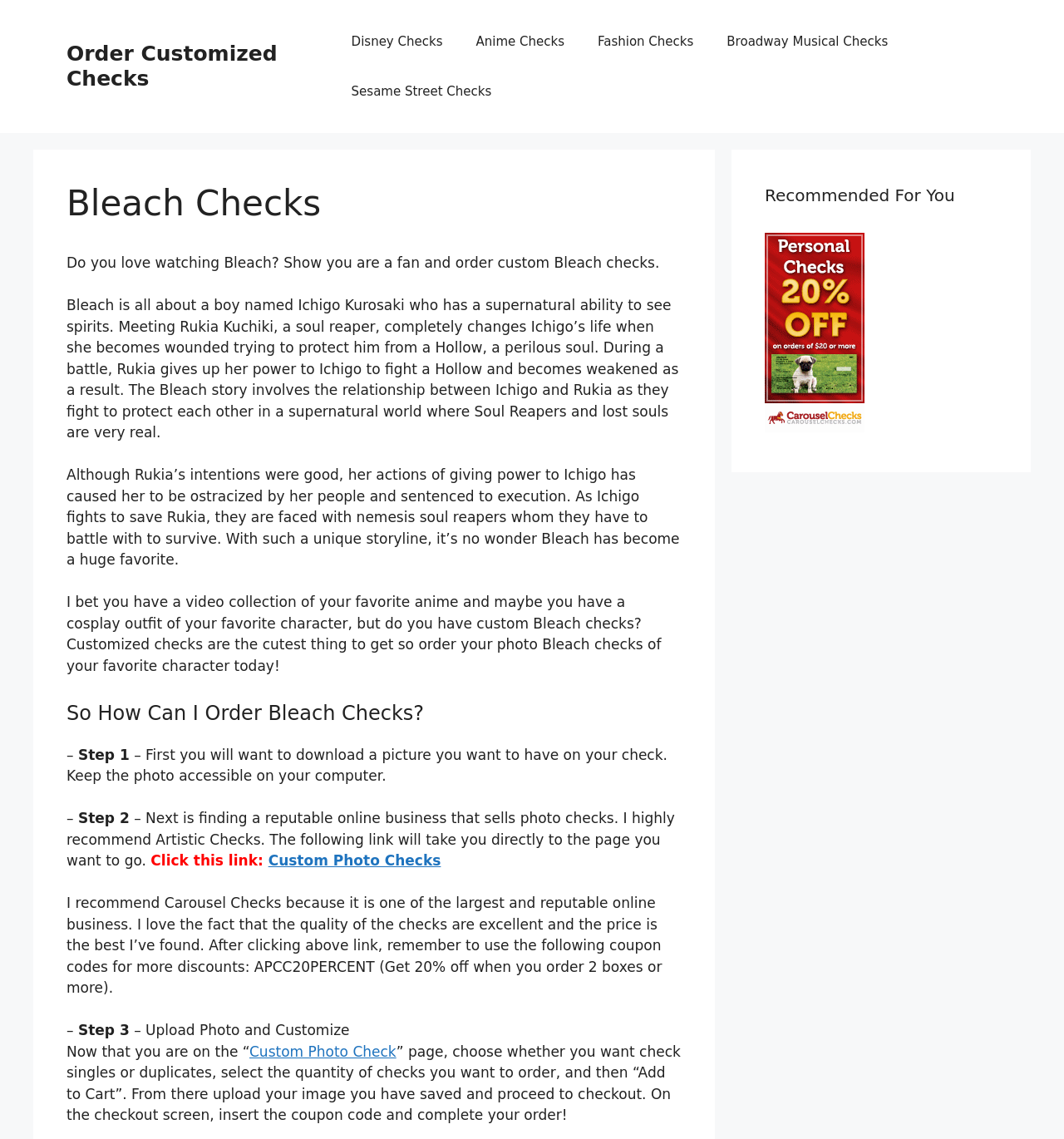Please locate the bounding box coordinates of the element that should be clicked to complete the given instruction: "View Recommended For You".

[0.719, 0.368, 0.812, 0.382]